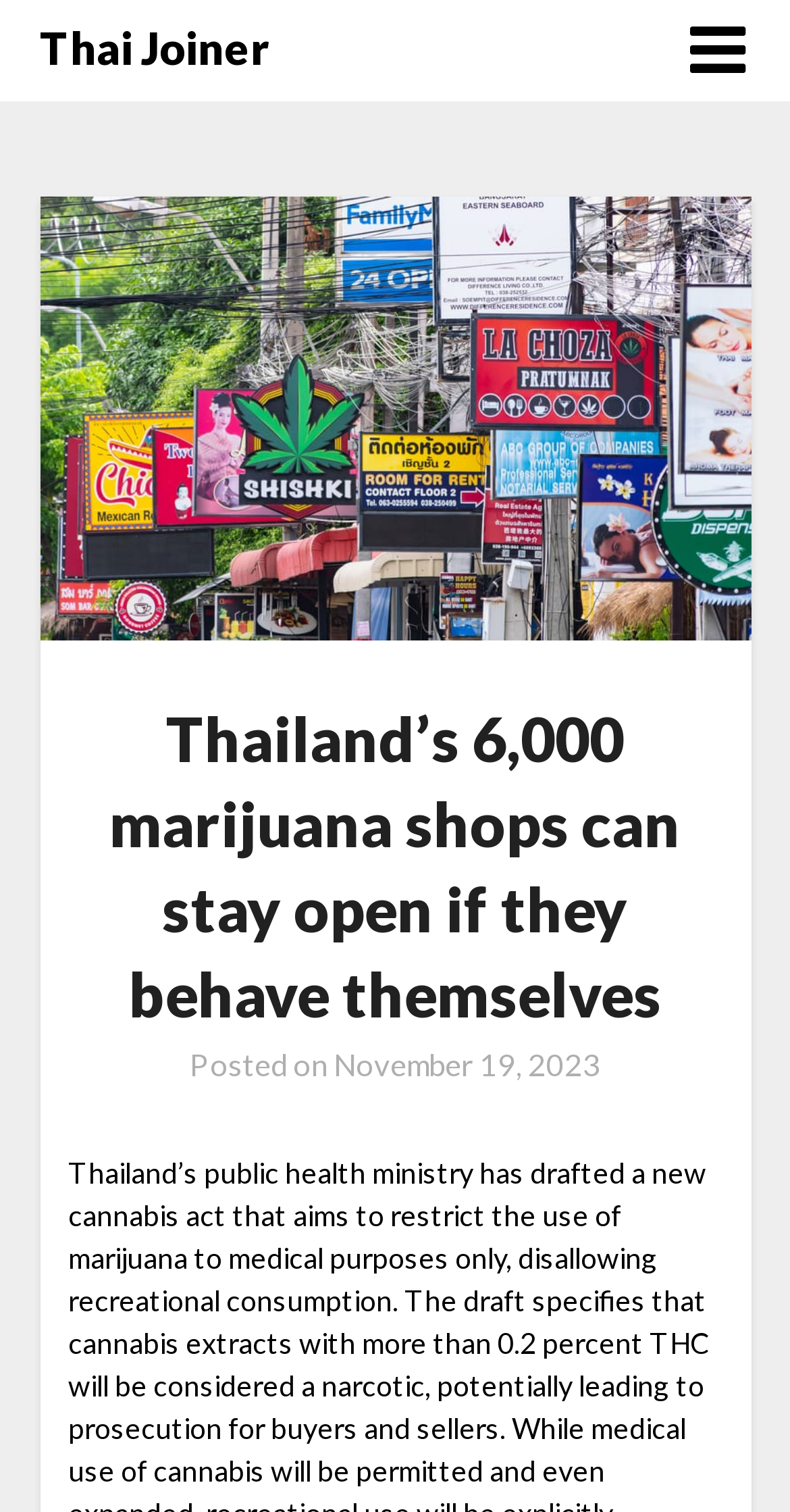Provide the bounding box coordinates for the UI element described in this sentence: "The Project Management Hut". The coordinates should be four float values between 0 and 1, i.e., [left, top, right, bottom].

None